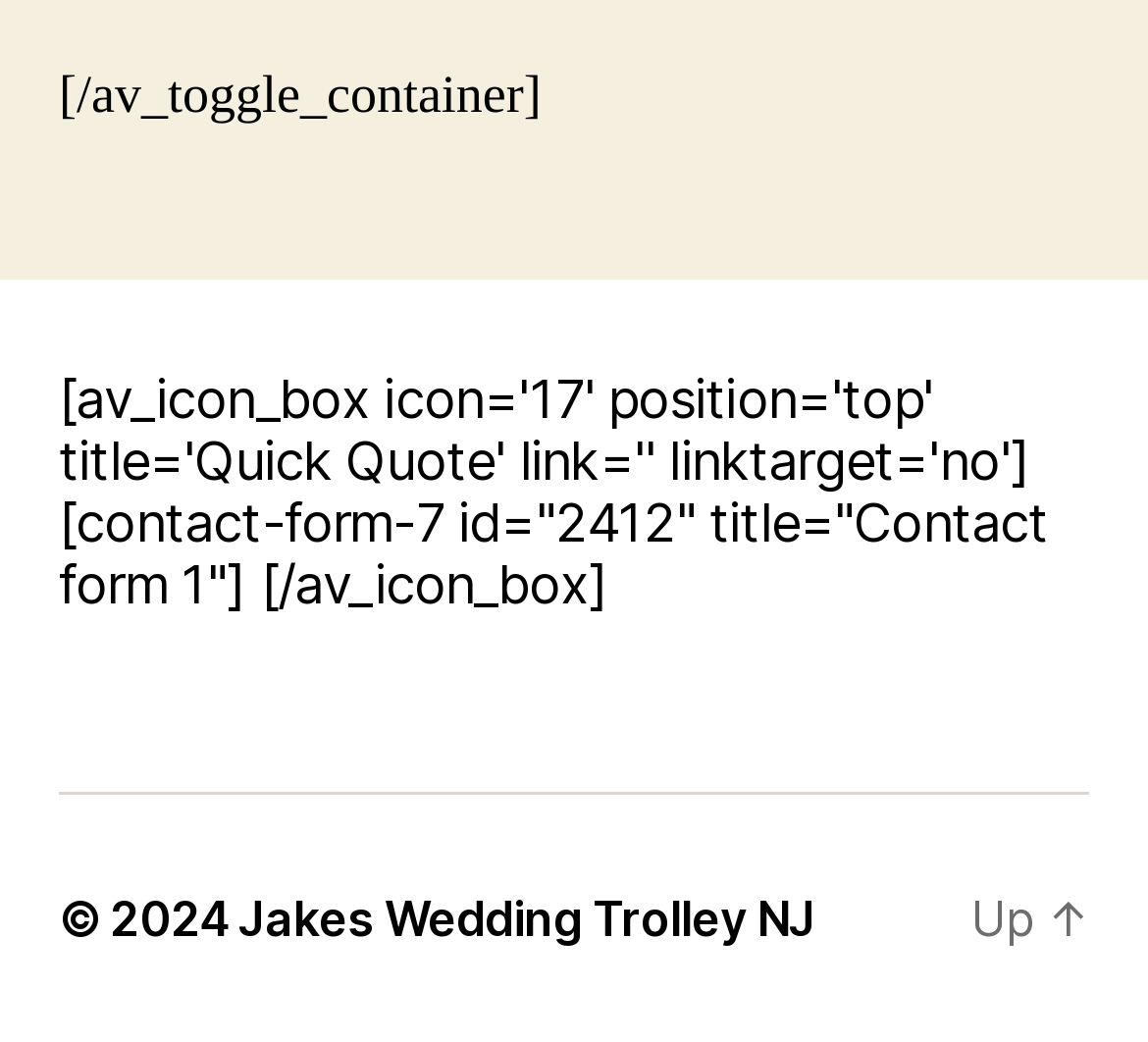Provide the bounding box coordinates, formatted as (top-left x, top-left y, bottom-right x, bottom-right y), with all values being floating point numbers between 0 and 1. Identify the bounding box of the UI element that matches the description: Carol

None